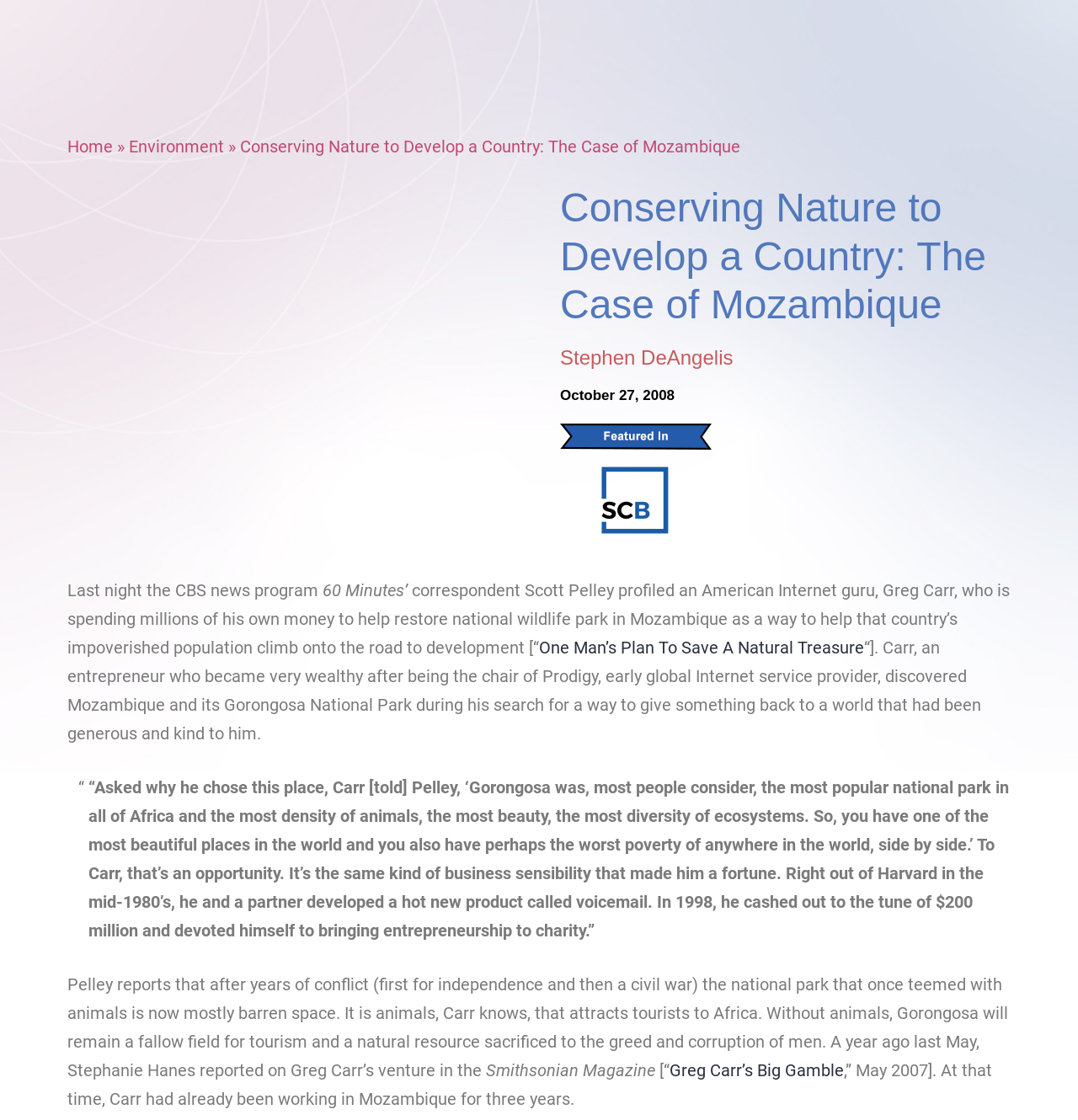What is the name of the national park mentioned in the article?
Please answer the question as detailed as possible.

I found the answer by reading the blockquote element that mentions 'Gorongosa was, most people consider, the most popular national park in all of Africa and the most density of animals, the most beauty, the most diversity of ecosystems'.